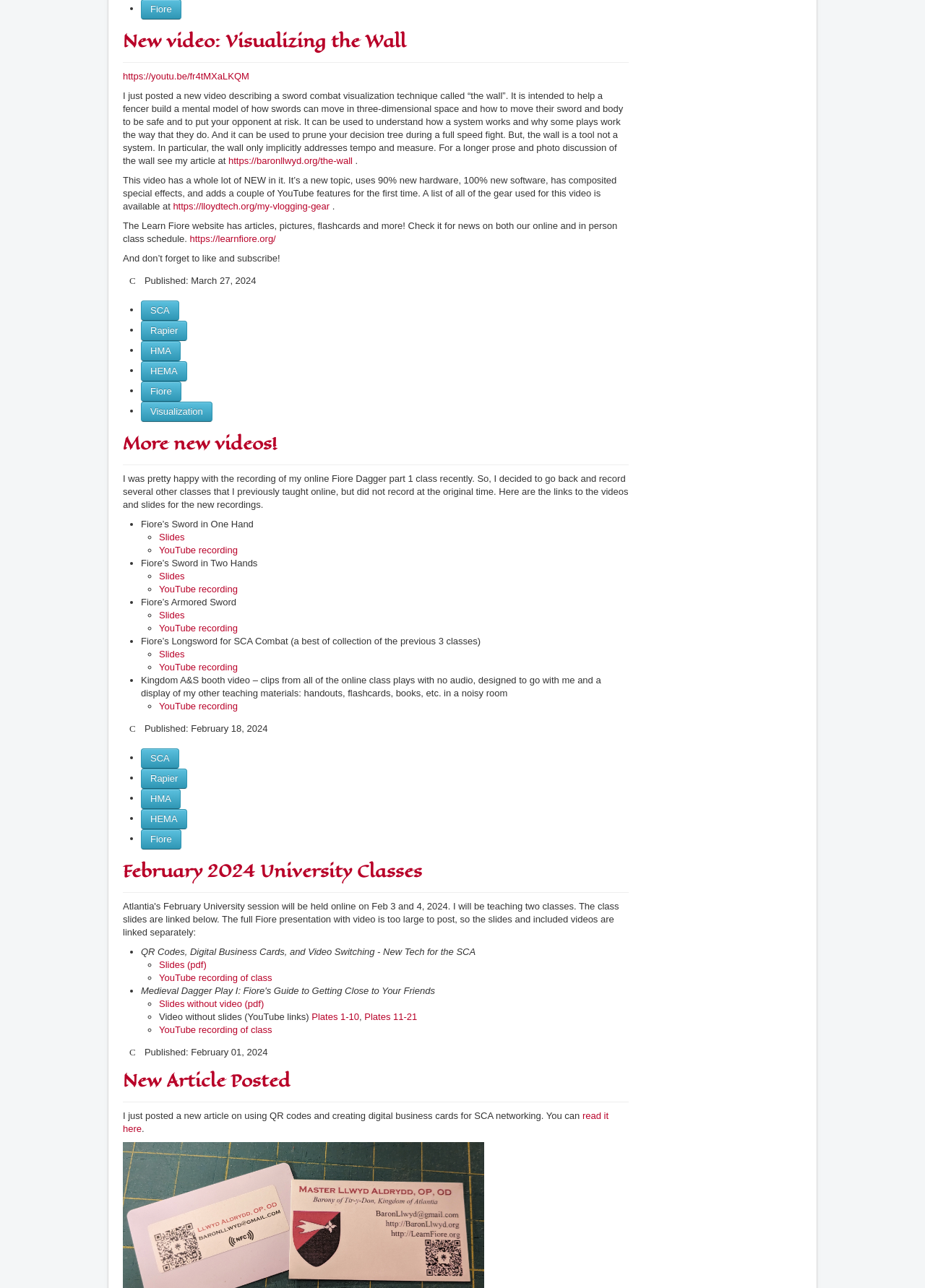Locate the bounding box coordinates of the UI element described by: "Rapier". Provide the coordinates as four float numbers between 0 and 1, formatted as [left, top, right, bottom].

[0.152, 0.249, 0.203, 0.265]